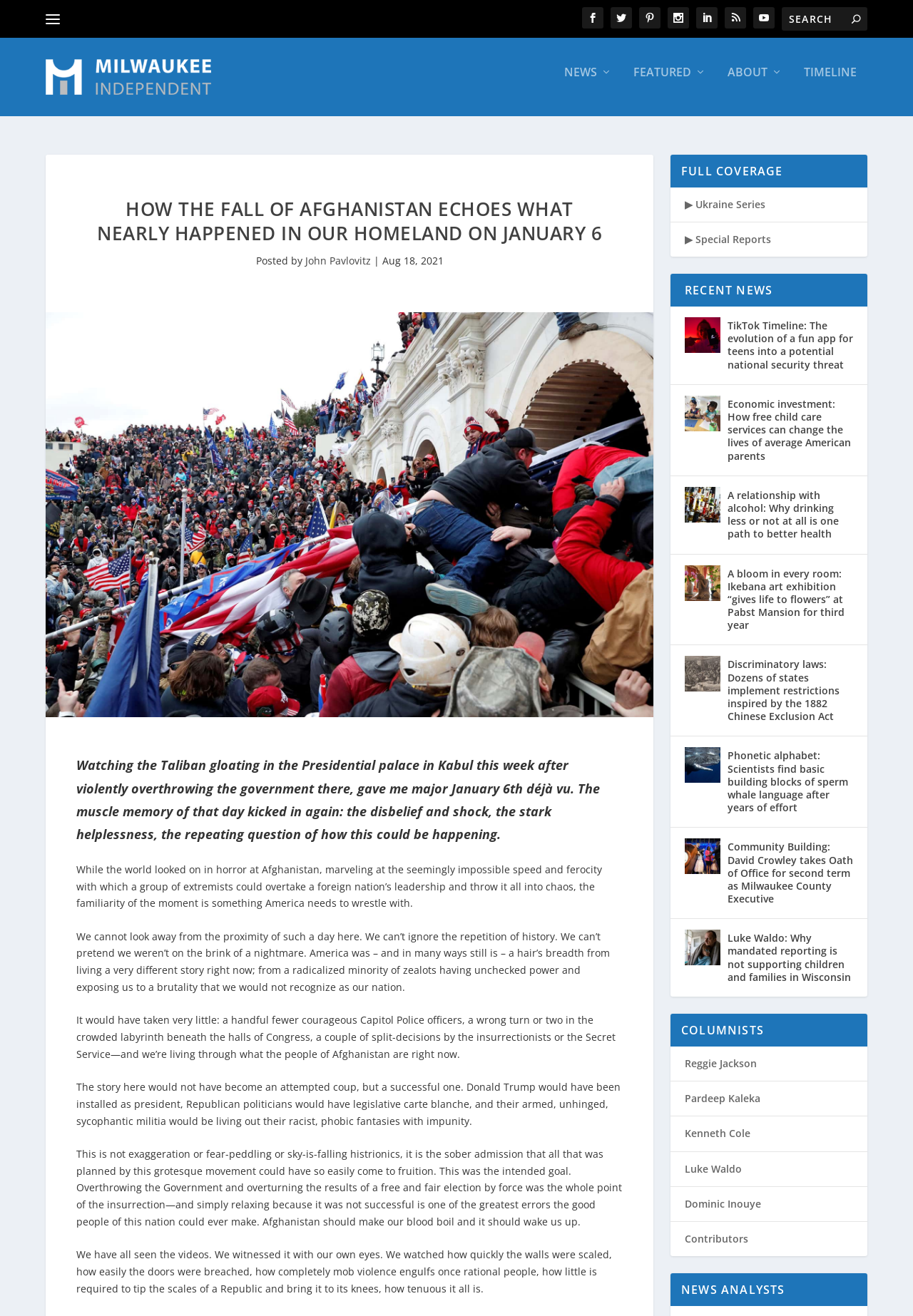Determine the bounding box coordinates for the element that should be clicked to follow this instruction: "Check out the COLUMNISTS". The coordinates should be given as four float numbers between 0 and 1, in the format [left, top, right, bottom].

[0.734, 0.763, 0.95, 0.788]